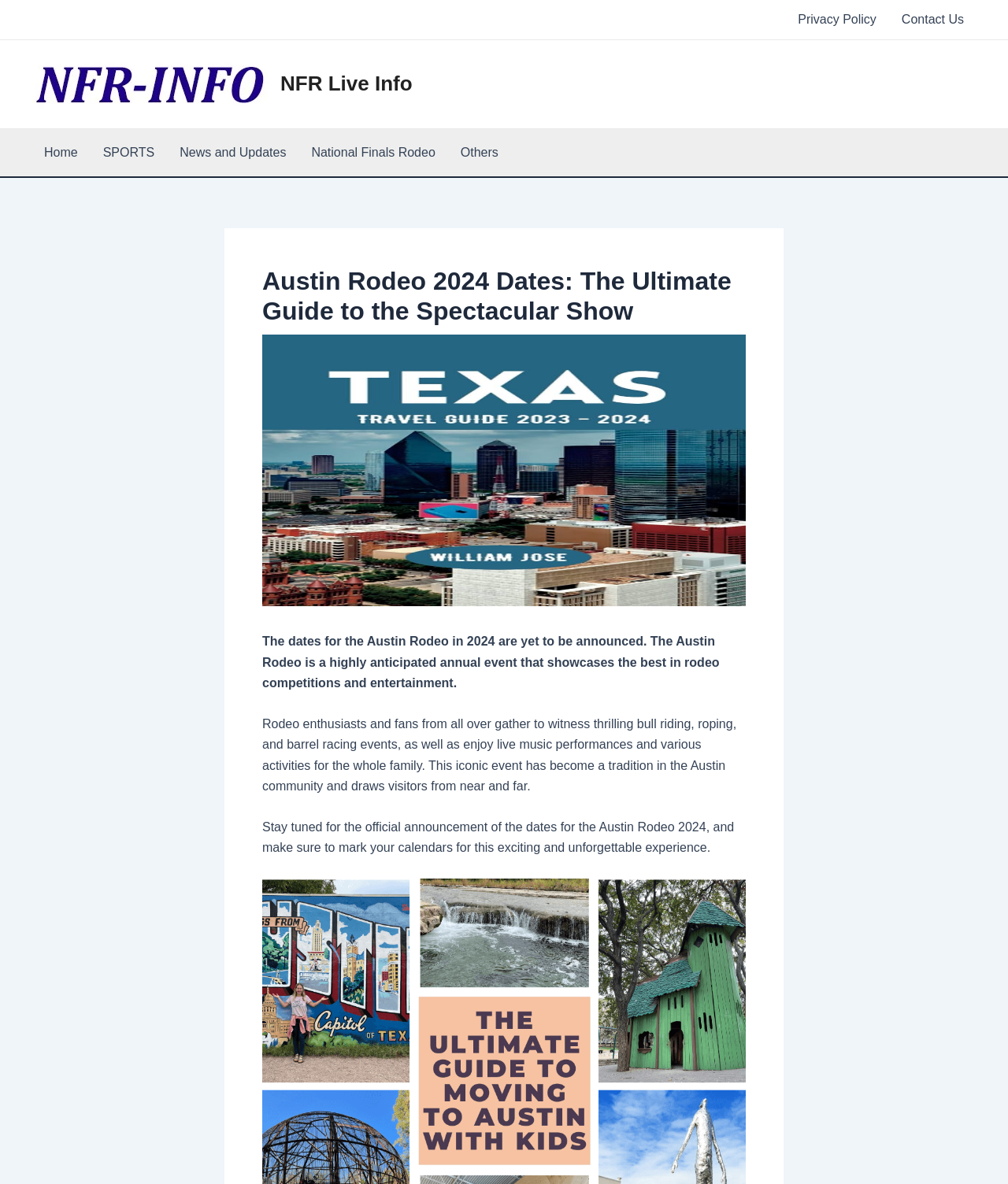Locate the bounding box coordinates of the clickable area to execute the instruction: "Go to the Contact Us page". Provide the coordinates as four float numbers between 0 and 1, represented as [left, top, right, bottom].

[0.882, 0.0, 0.969, 0.033]